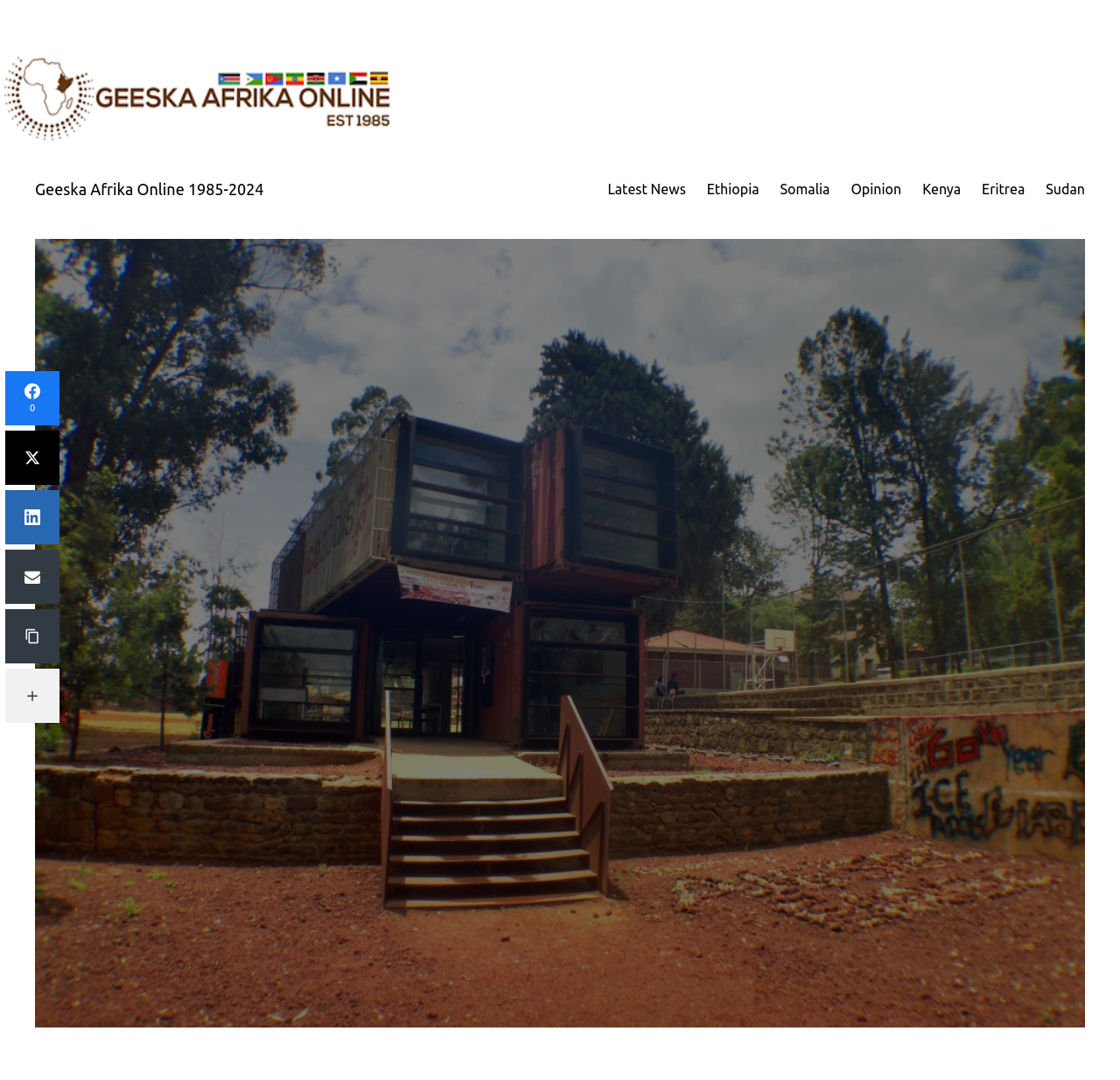Is there an image at the bottom of the webpage?
Look at the image and provide a detailed response to the question.

The webpage contains an image element at the bottom, which is indicated by the bounding box coordinates [0.018, 0.682, 0.024, 0.691]. This suggests that there is an image present at the bottom of the webpage.